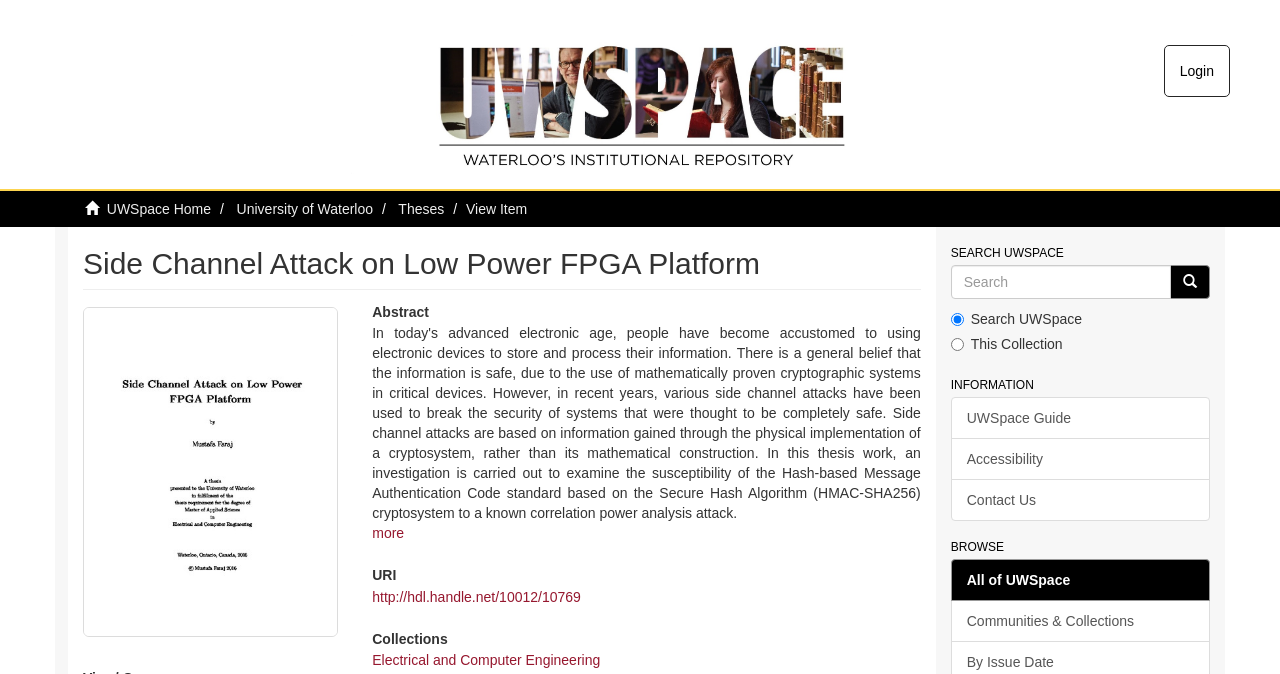Determine the coordinates of the bounding box for the clickable area needed to execute this instruction: "Browse Communities & Collections".

[0.743, 0.891, 0.945, 0.953]